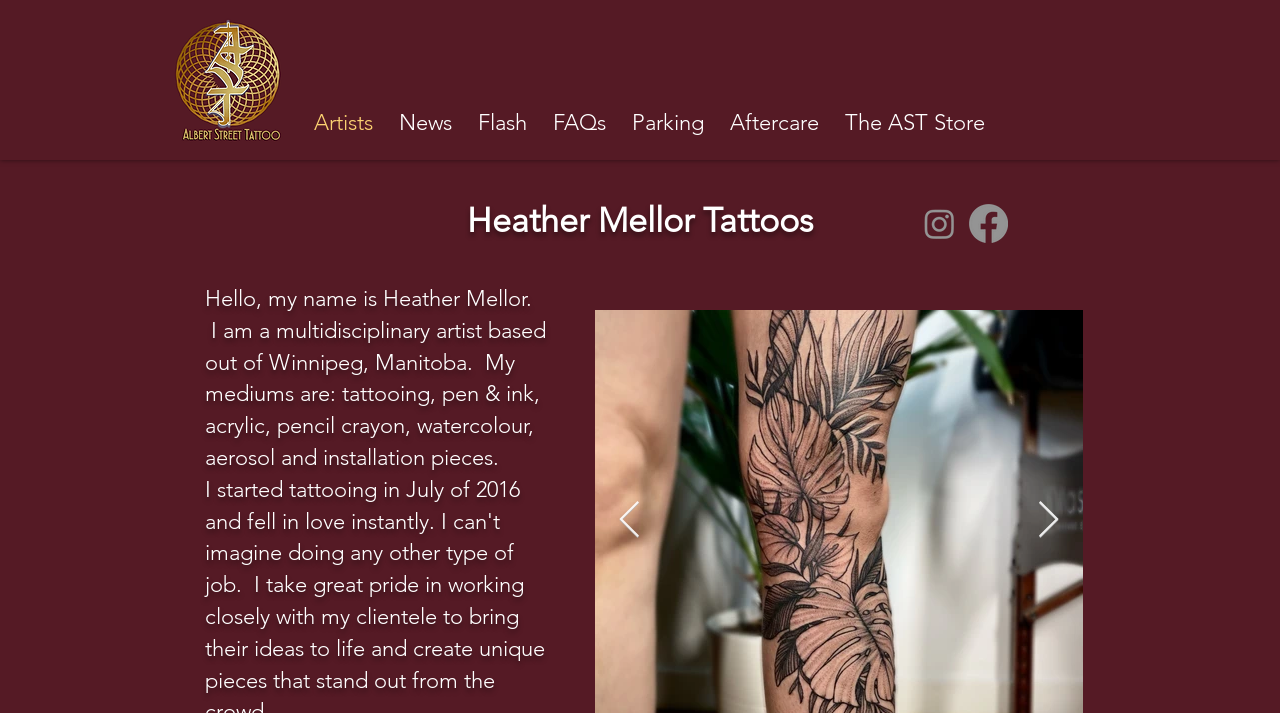Specify the bounding box coordinates of the area to click in order to follow the given instruction: "Read about Oprah Winfrey's weight loss."

None